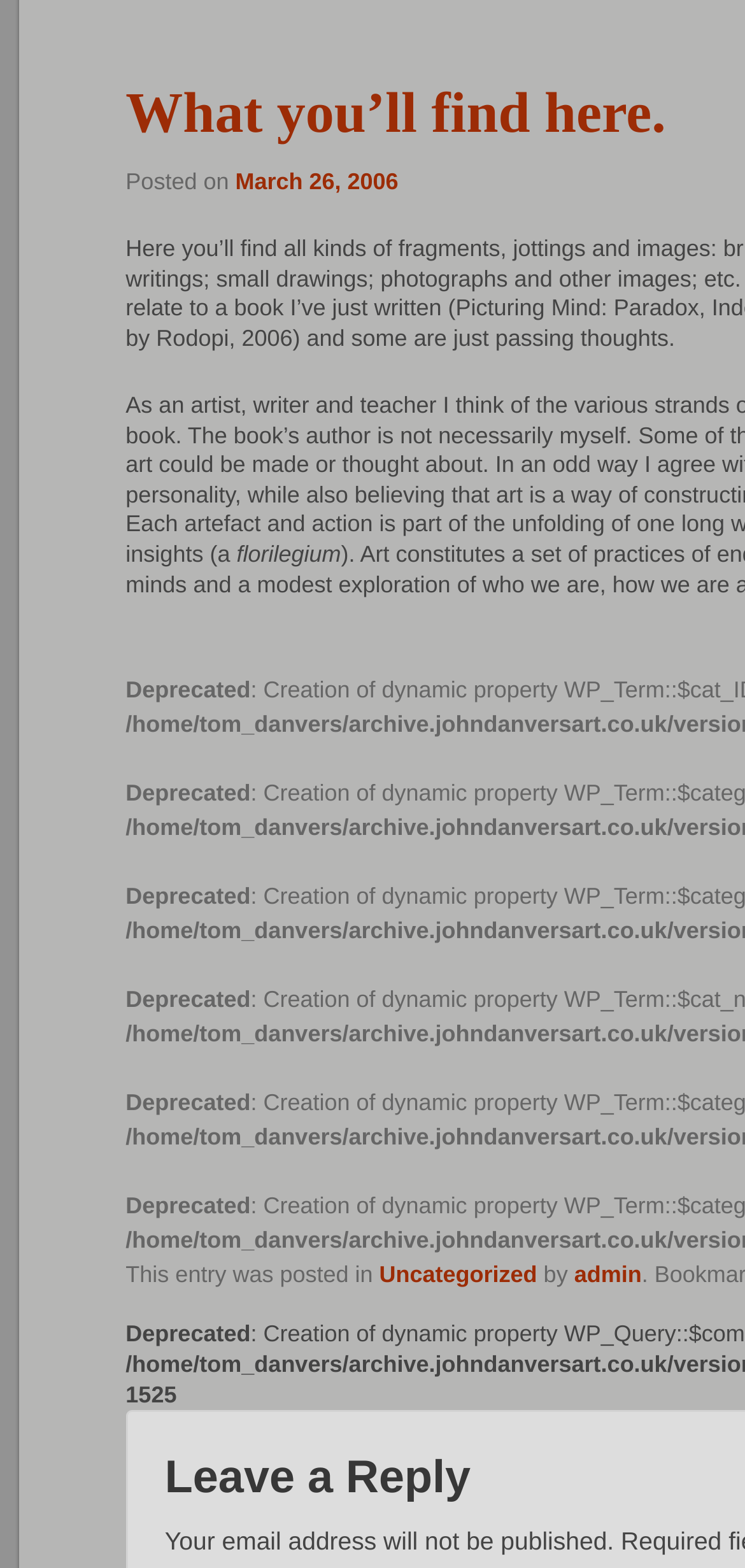Using the information from the screenshot, answer the following question thoroughly:
How many times is 'Deprecated' mentioned?

The text 'Deprecated' is mentioned six times in the webpage, each as a separate static text element with different bounding box coordinates.